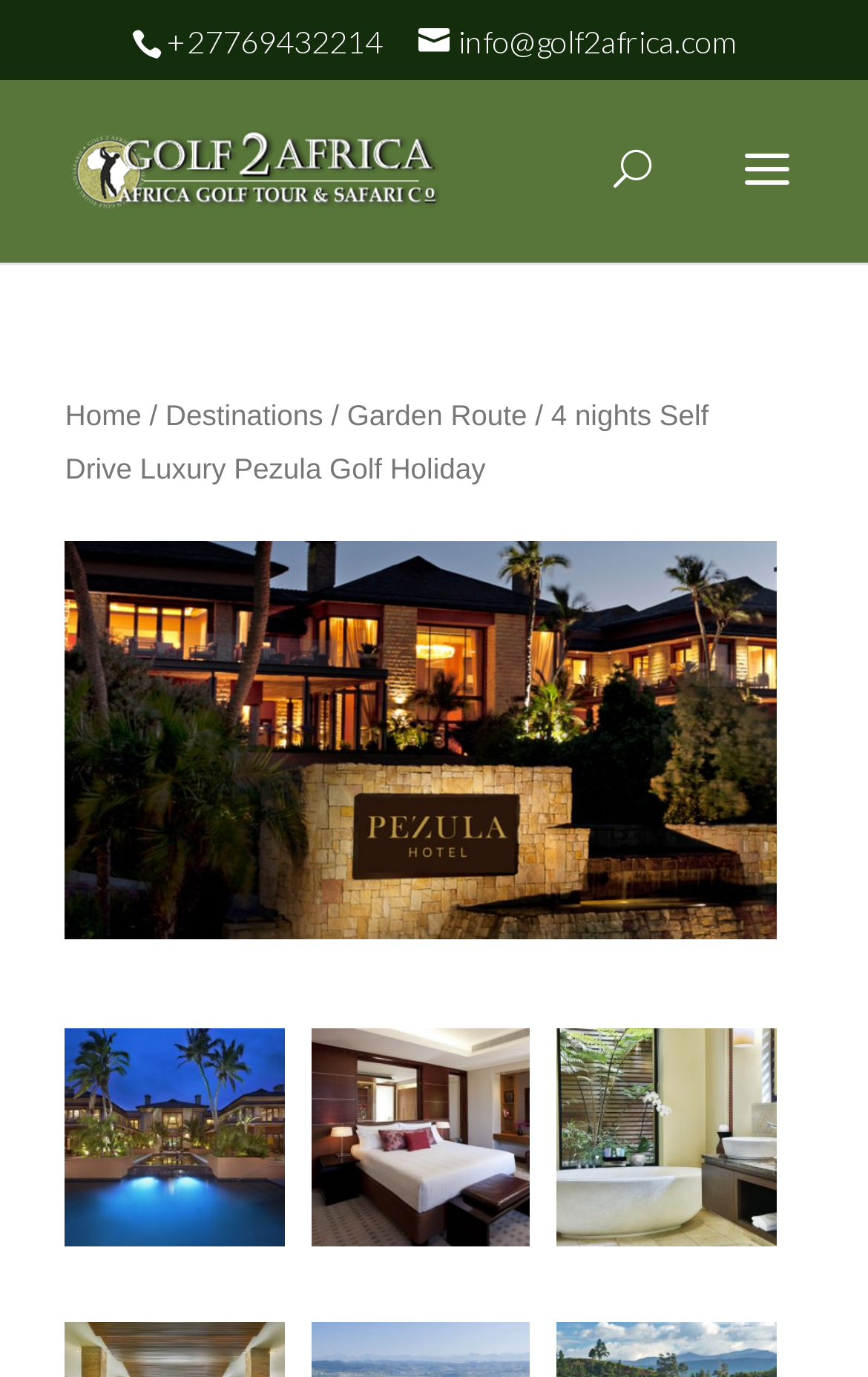Please identify the bounding box coordinates of the area I need to click to accomplish the following instruction: "Call the phone number".

[0.192, 0.015, 0.441, 0.043]